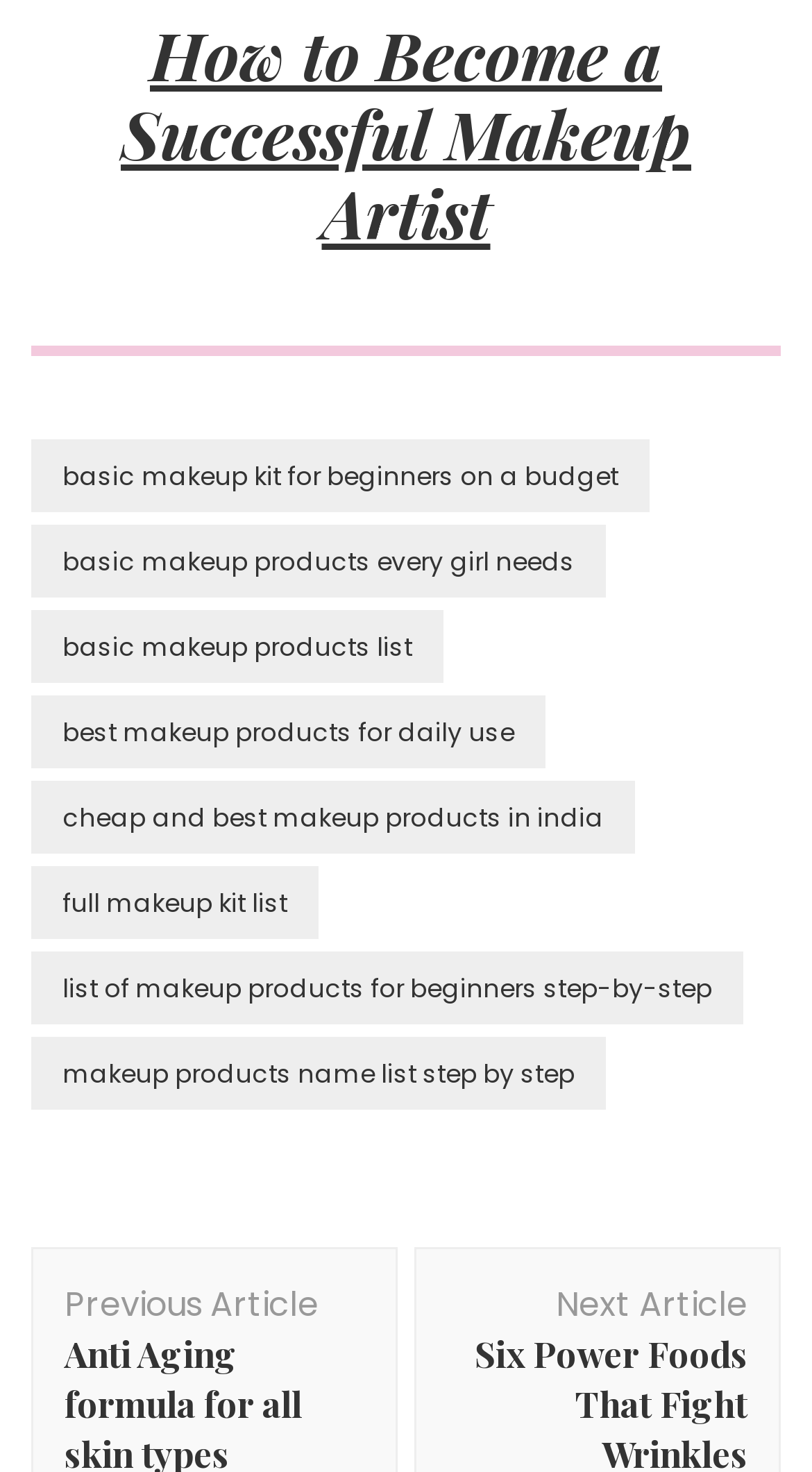Please specify the bounding box coordinates of the clickable section necessary to execute the following command: "Read about 'basic makeup products every girl needs'".

[0.038, 0.356, 0.746, 0.406]